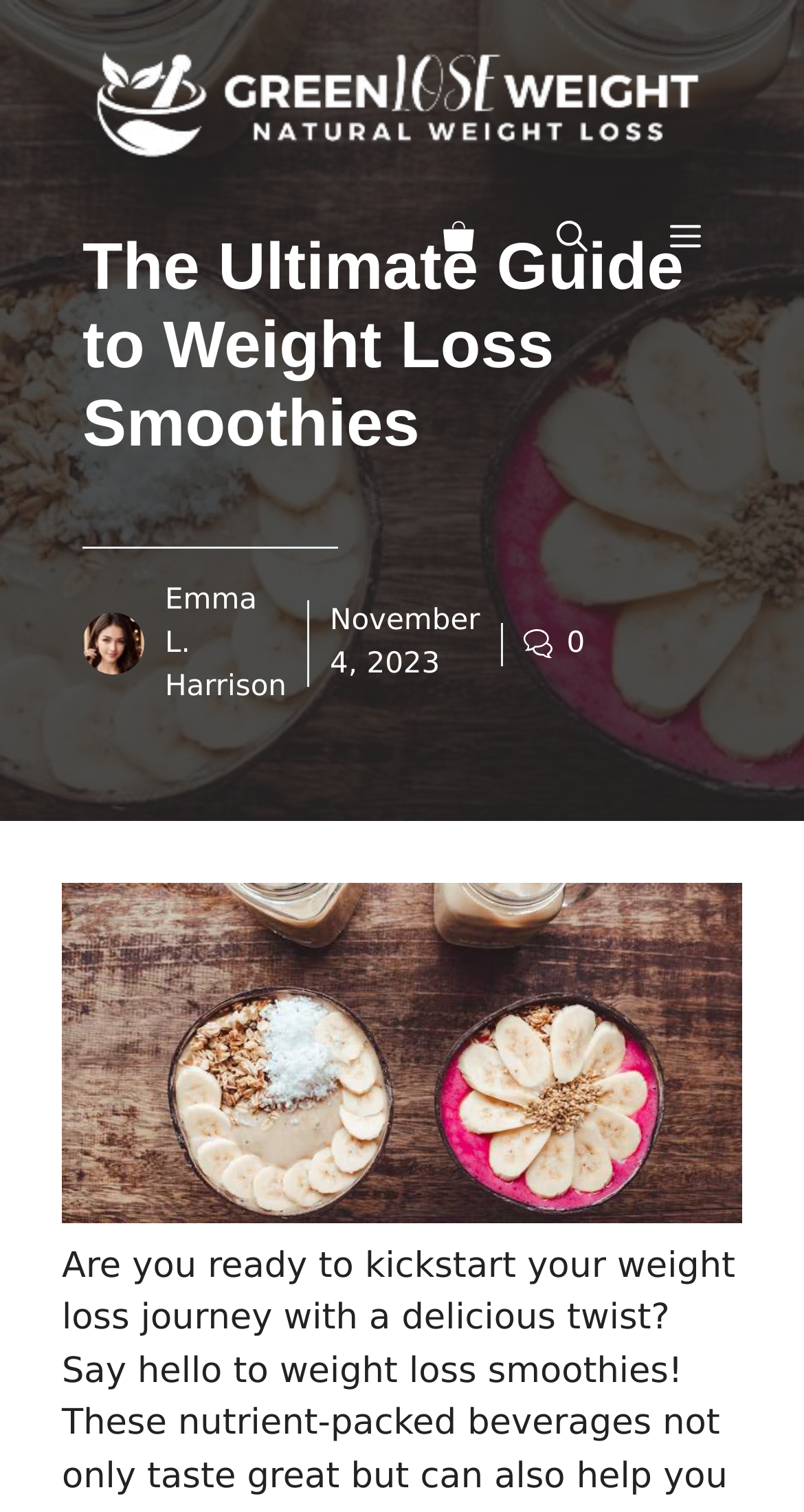With reference to the screenshot, provide a detailed response to the question below:
Who is the author of the article?

I found the author's name by looking at the link element with the text 'Emma L. Harrison' which is located below the image of the author.